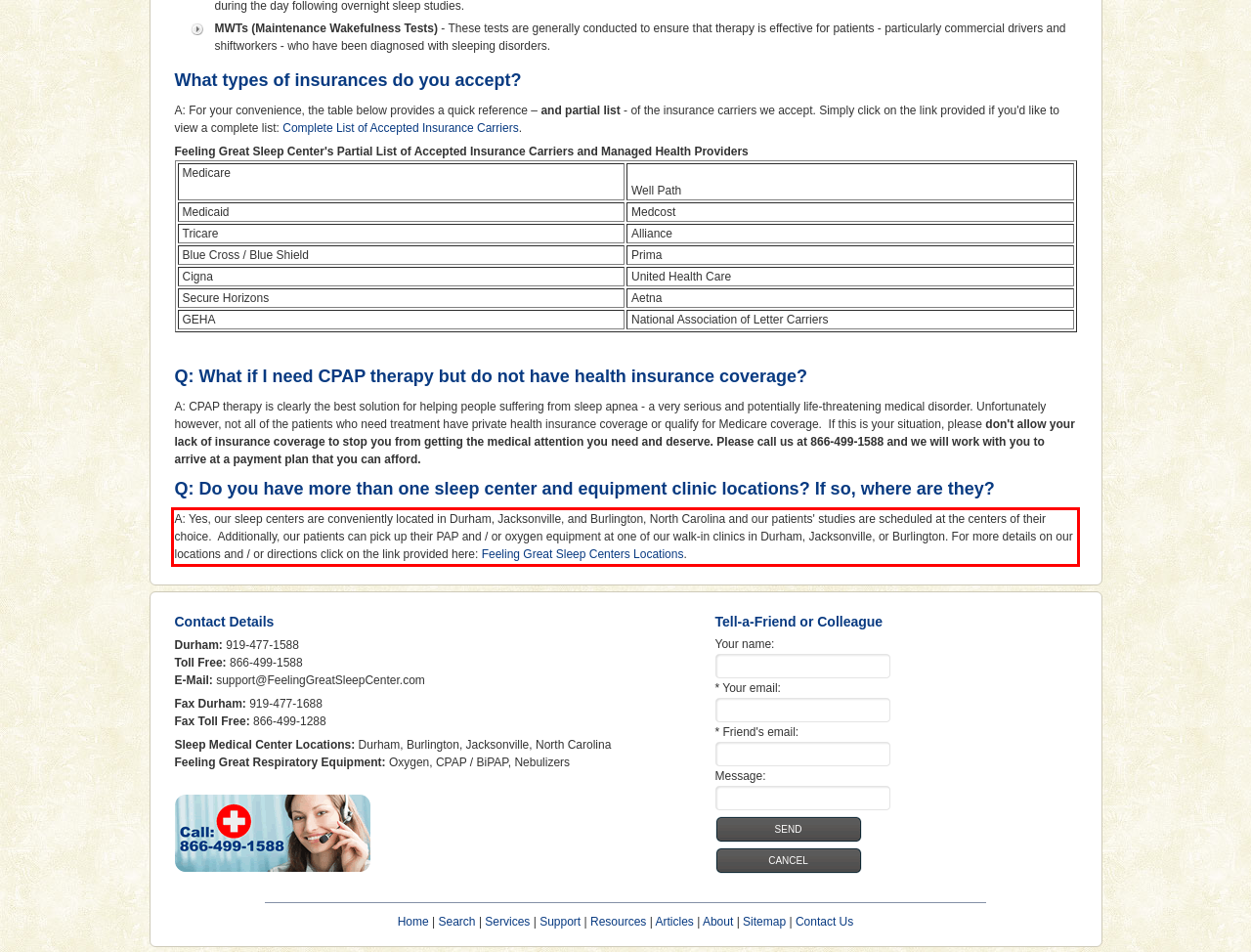Using the provided screenshot of a webpage, recognize the text inside the red rectangle bounding box by performing OCR.

A: Yes, our sleep centers are conveniently located in Durham, Jacksonville, and Burlington, North Carolina and our patients' studies are scheduled at the centers of their choice. Additionally, our patients can pick up their PAP and / or oxygen equipment at one of our walk-in clinics in Durham, Jacksonville, or Burlington. For more details on our locations and / or directions click on the link provided here: Feeling Great Sleep Centers Locations.